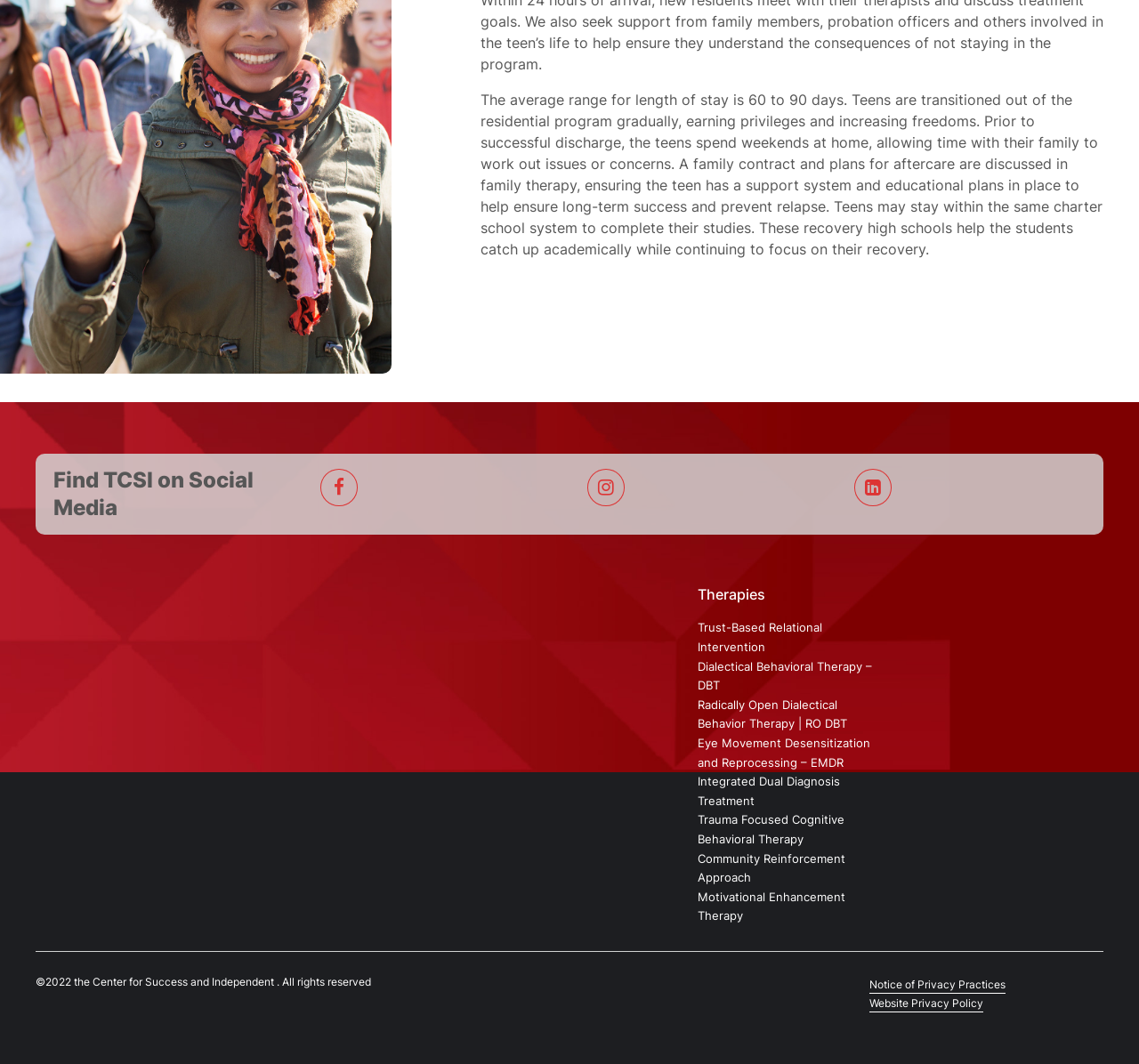Predict the bounding box of the UI element that fits this description: "Residential Treatment".

[0.419, 0.583, 0.525, 0.596]